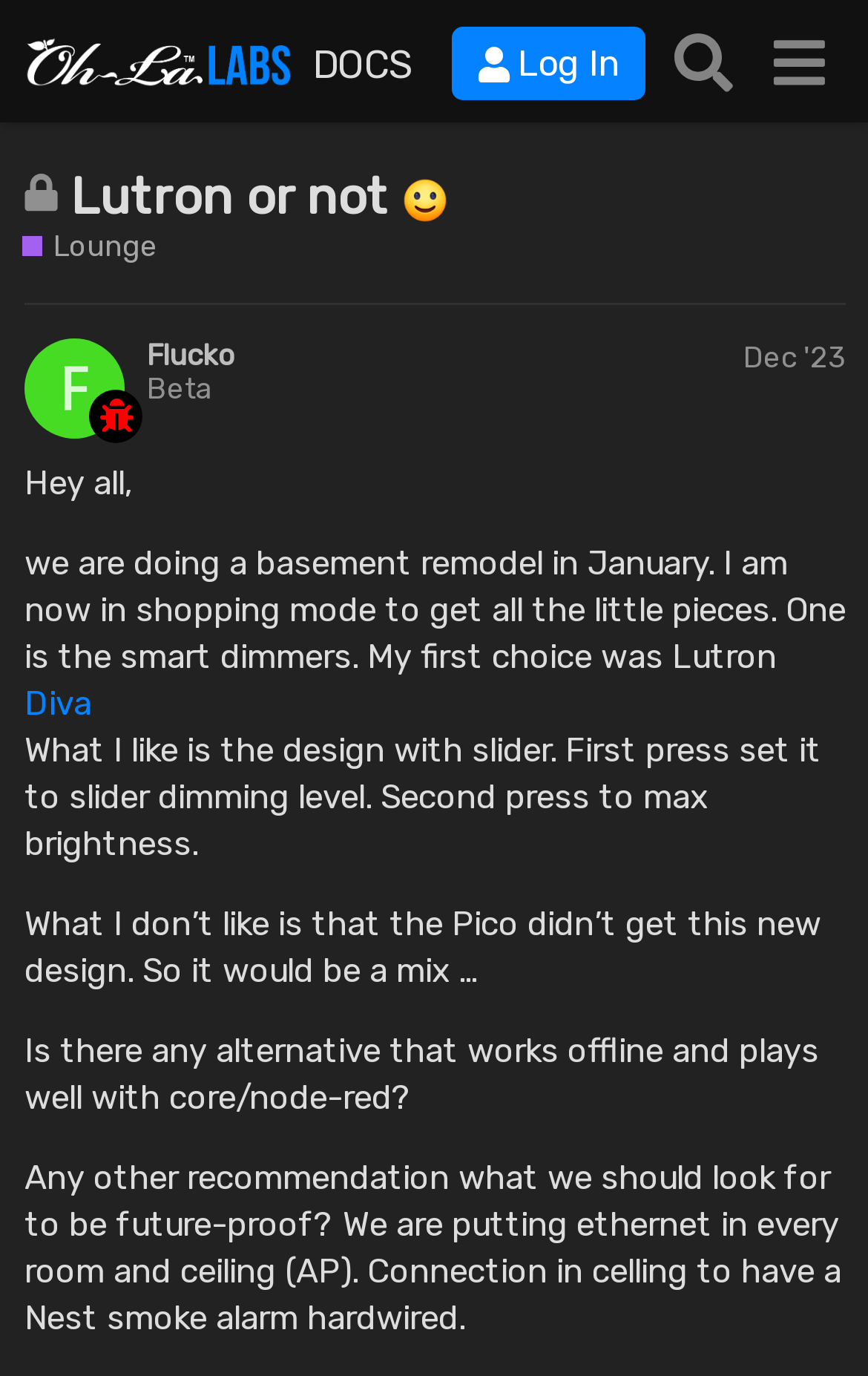Locate the bounding box coordinates of the clickable region necessary to complete the following instruction: "Click on the 'Log In' button". Provide the coordinates in the format of four float numbers between 0 and 1, i.e., [left, top, right, bottom].

[0.519, 0.02, 0.743, 0.074]